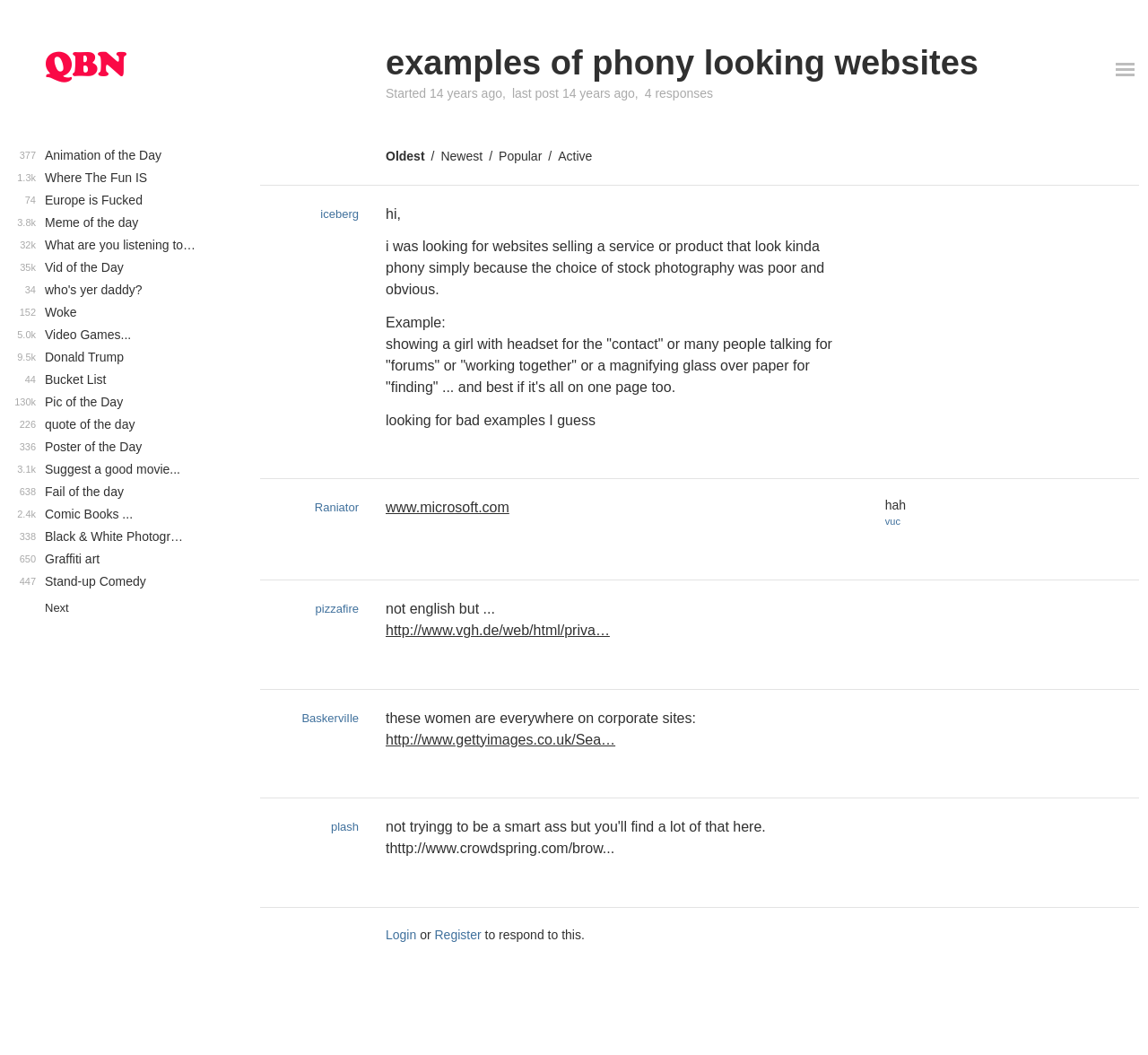What is the date of the last post?
Please provide a single word or phrase as your answer based on the image.

September 15, 2010 1:04 PM